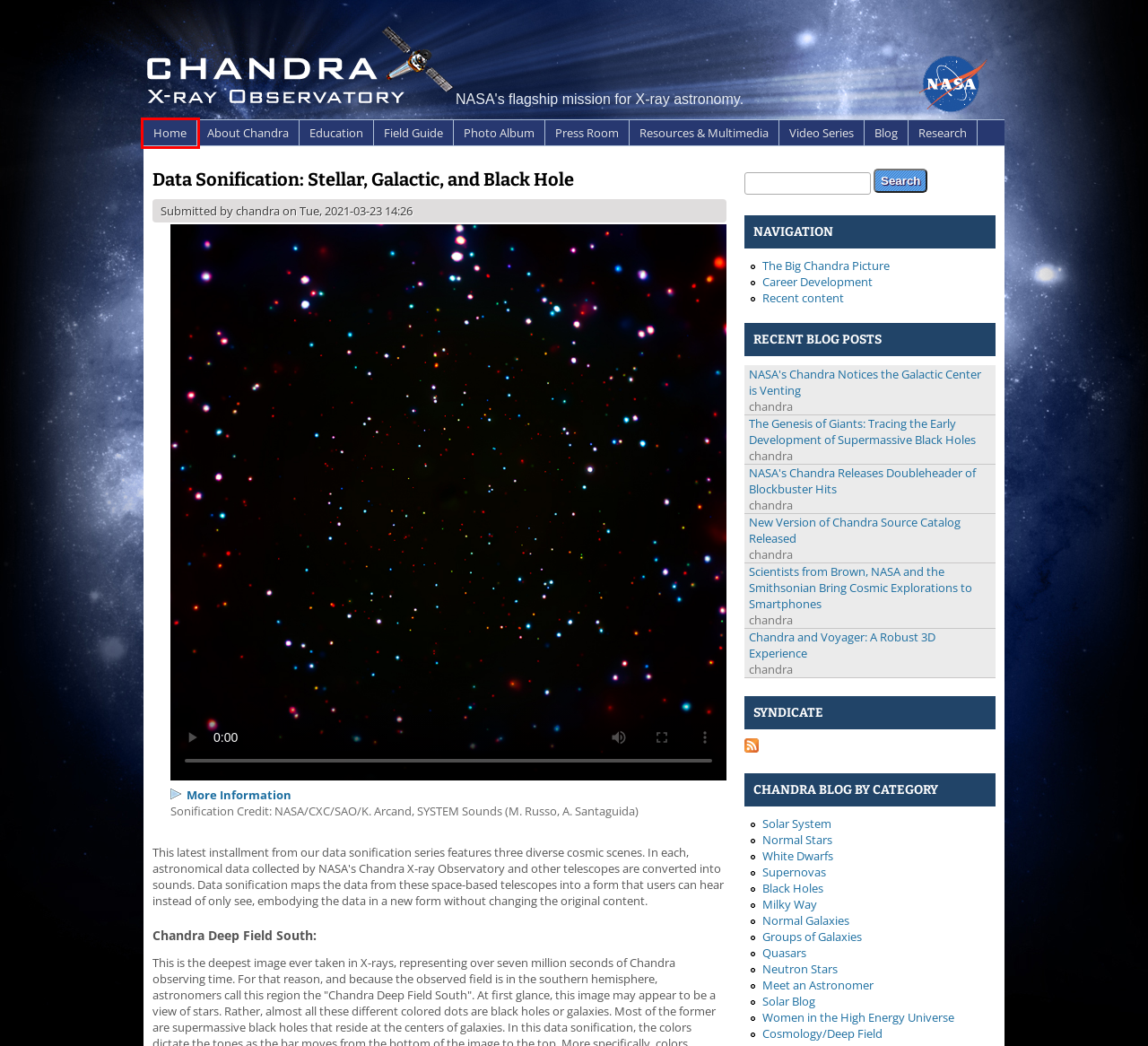Given a screenshot of a webpage with a red bounding box highlighting a UI element, choose the description that best corresponds to the new webpage after clicking the element within the red bounding box. Here are your options:
A. NASA
B. Chandra X-ray Observatory - NASA's flagship X-ray telescope
C. Chandra :: About Chandra
D. Chandra :: Education
E. Chandra :: Resources
F. Chandra :: Podcasts
G. Smithsonian Institution | Home
H. Chandra :: Photo Album

B